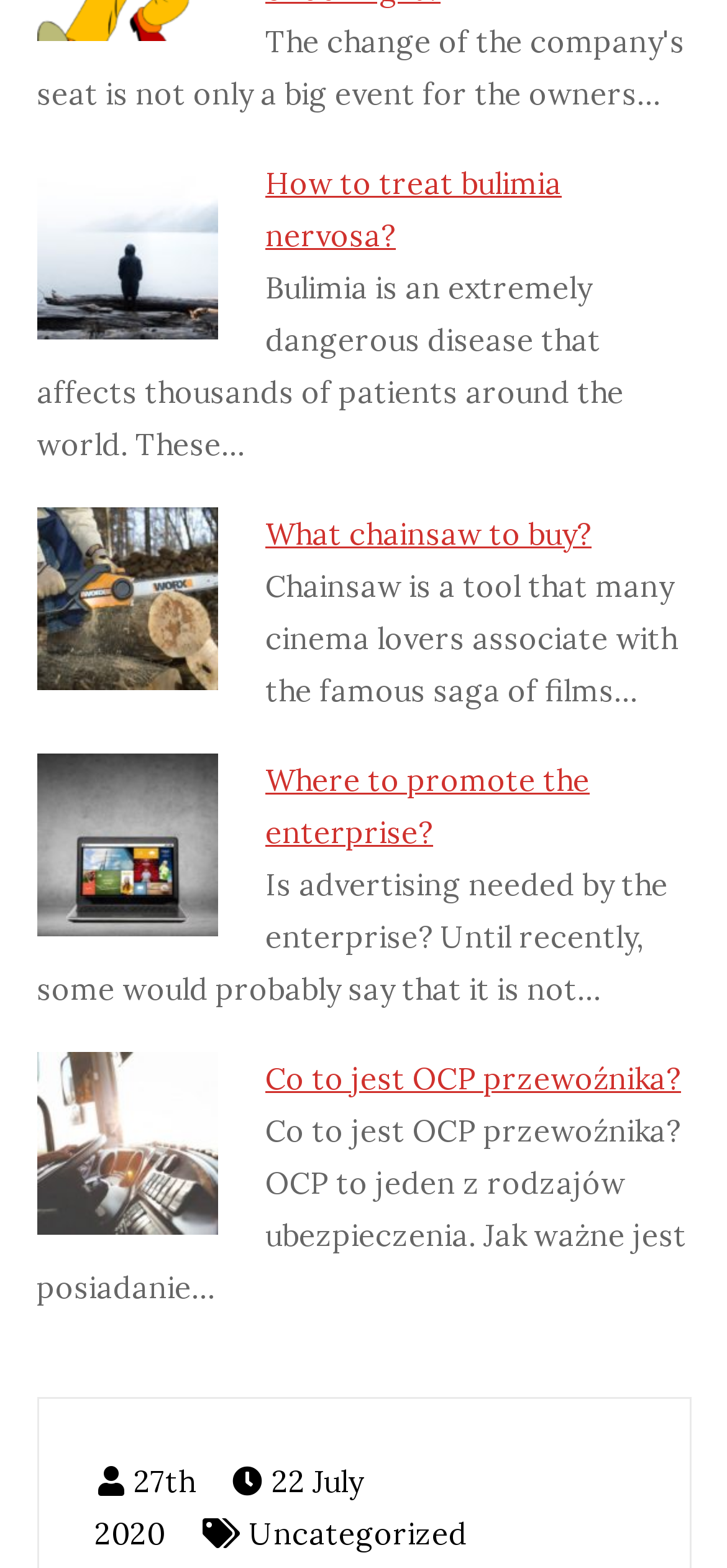Answer the question below using just one word or a short phrase: 
What is the topic of the first link?

Bulimia